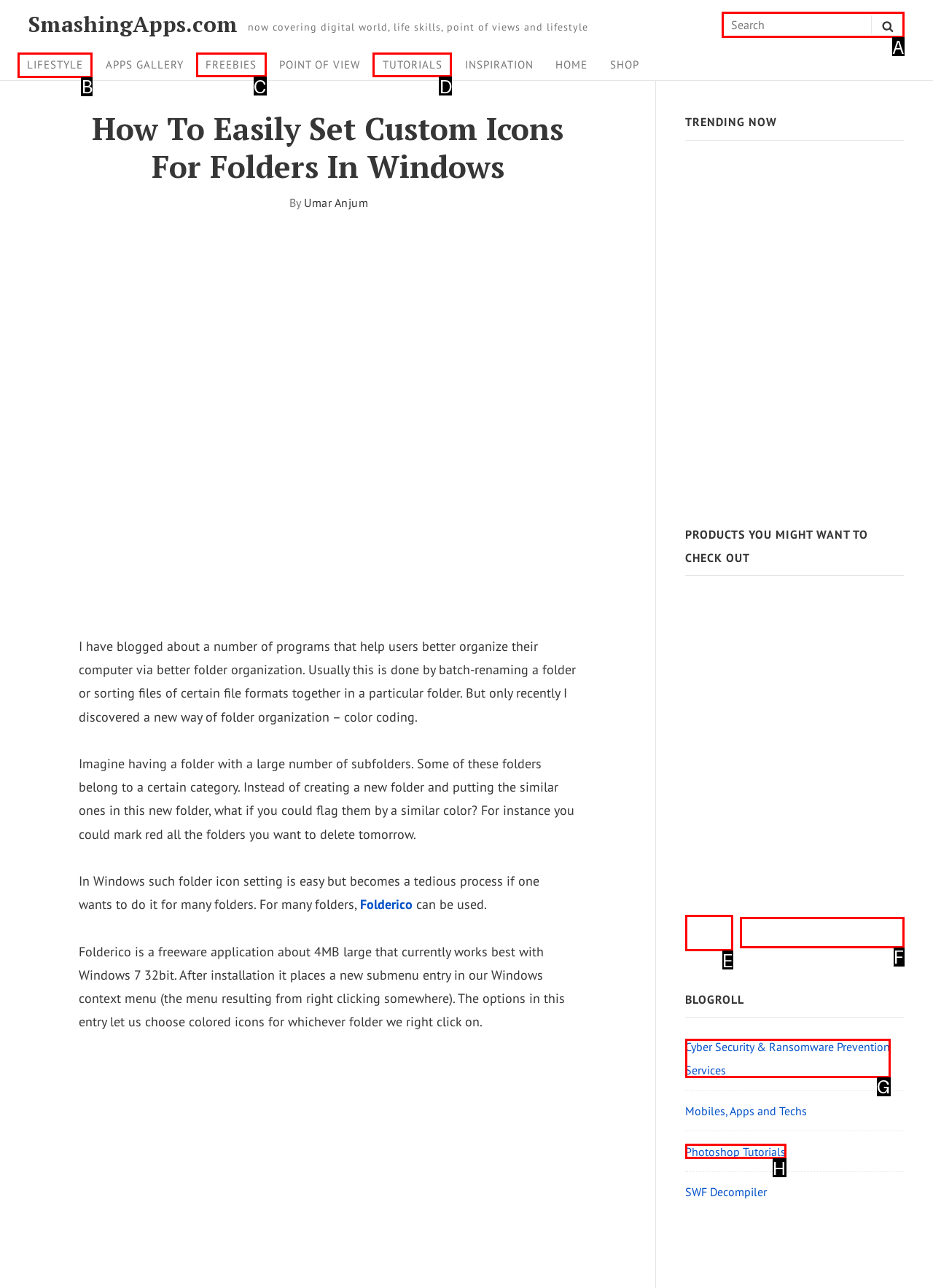Which HTML element should be clicked to complete the task: click on the 'LIFESTYLE' link? Answer with the letter of the corresponding option.

B